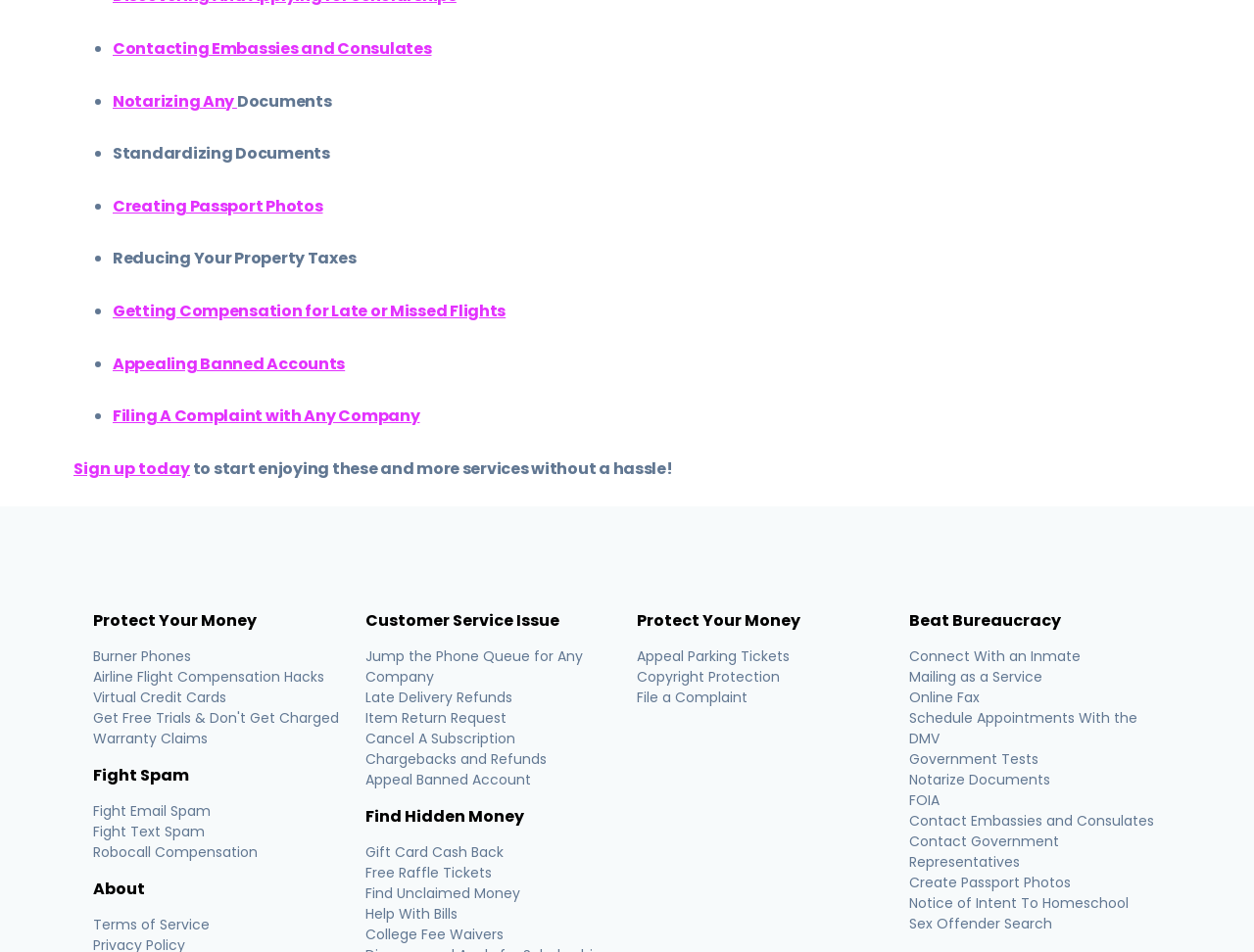Given the element description "Copyright Protection" in the screenshot, predict the bounding box coordinates of that UI element.

[0.508, 0.701, 0.622, 0.722]